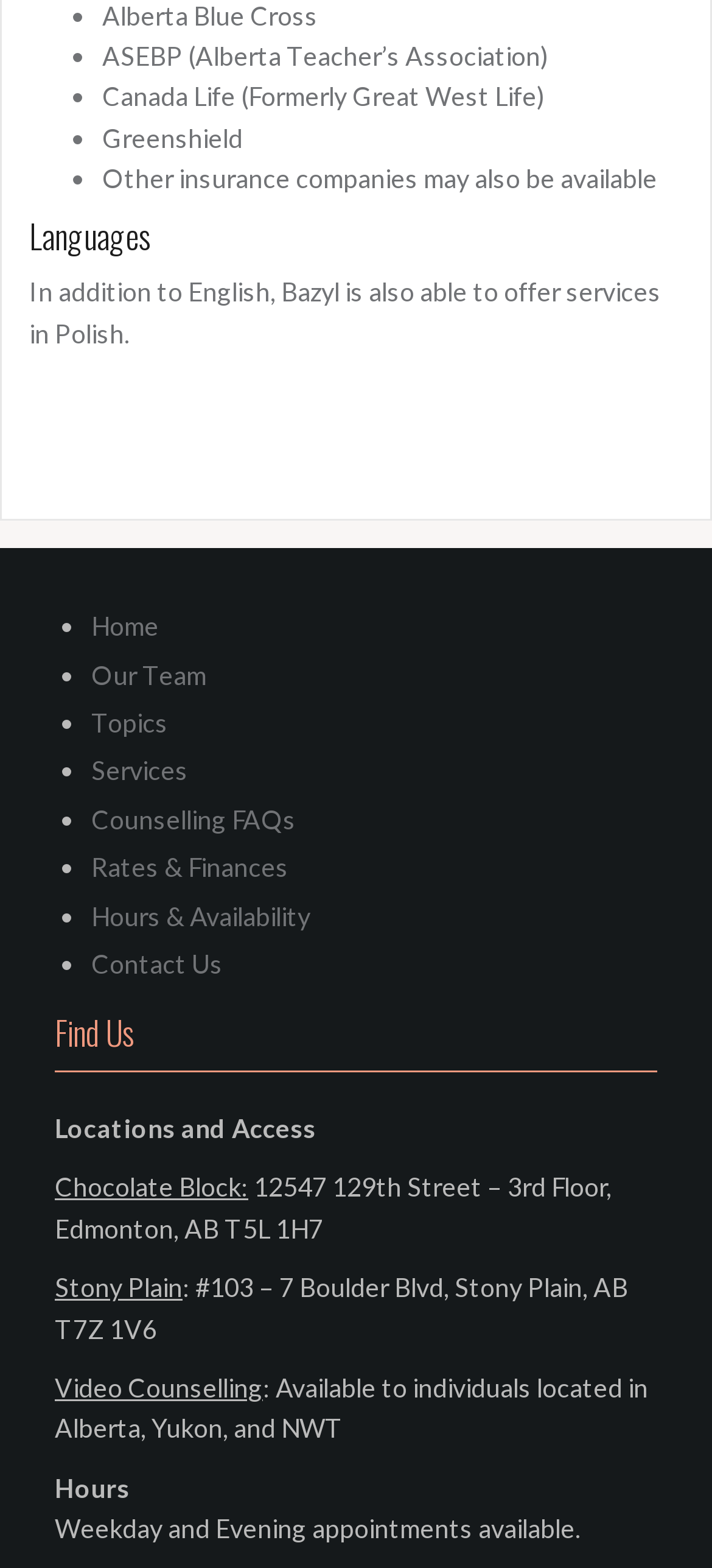Find the bounding box coordinates of the clickable area that will achieve the following instruction: "Click on Contact Us".

[0.128, 0.605, 0.313, 0.624]